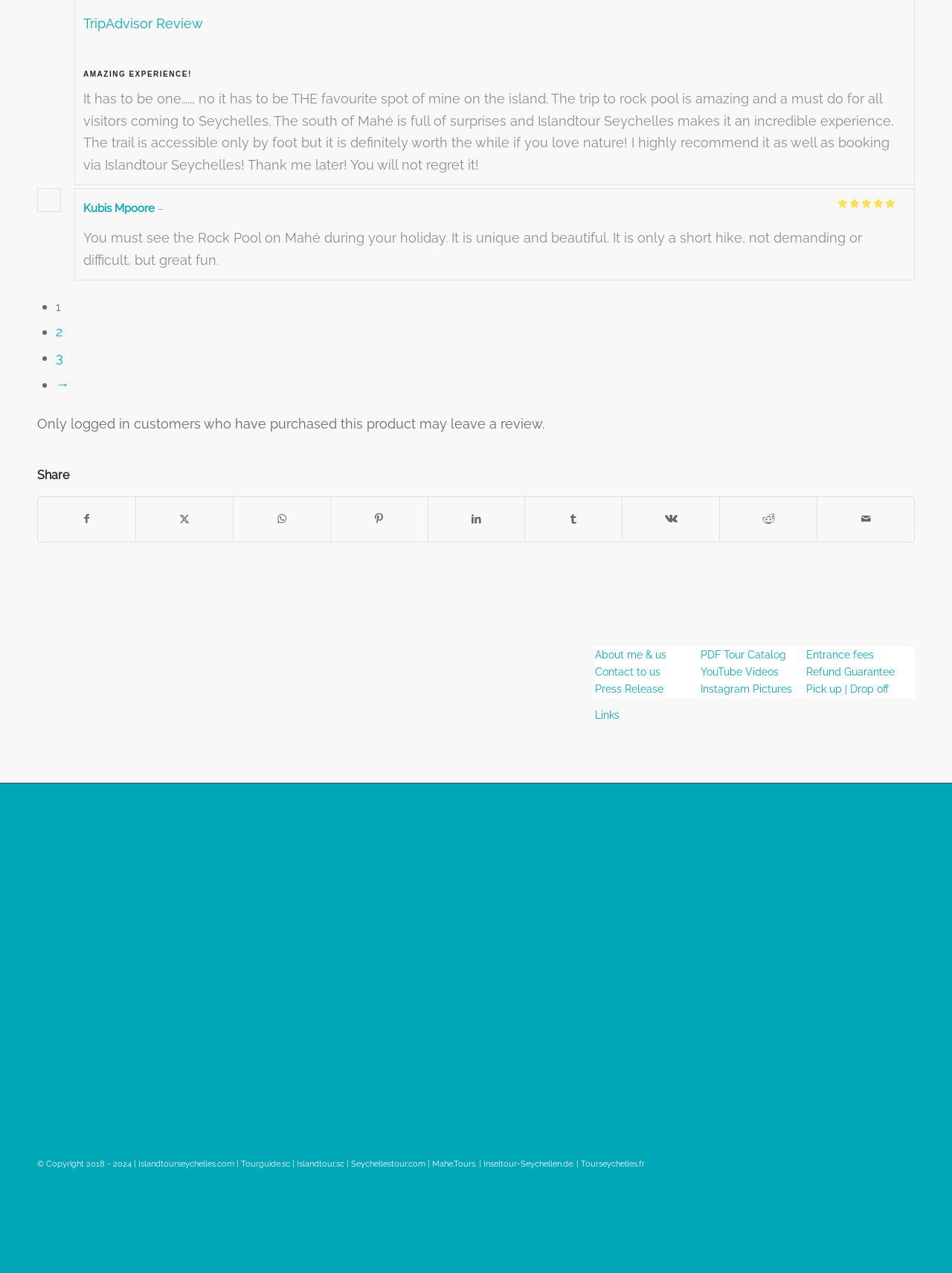Please identify the bounding box coordinates of the region to click in order to complete the given instruction: "Share on WhatsApp". The coordinates should be four float numbers between 0 and 1, i.e., [left, top, right, bottom].

[0.245, 0.391, 0.347, 0.425]